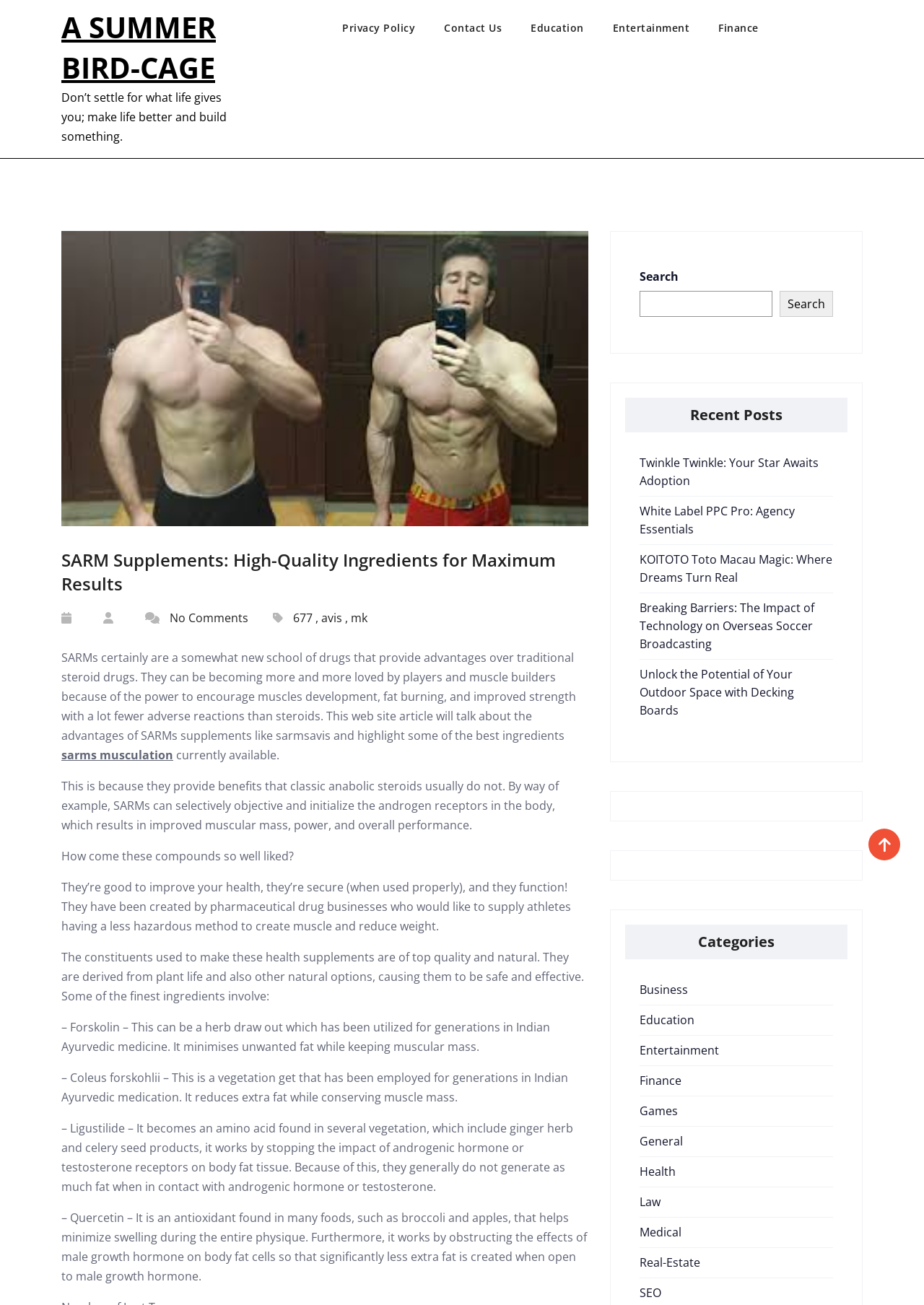What is the name of the herb extract mentioned in the webpage?
Based on the image, respond with a single word or phrase.

Forskolin